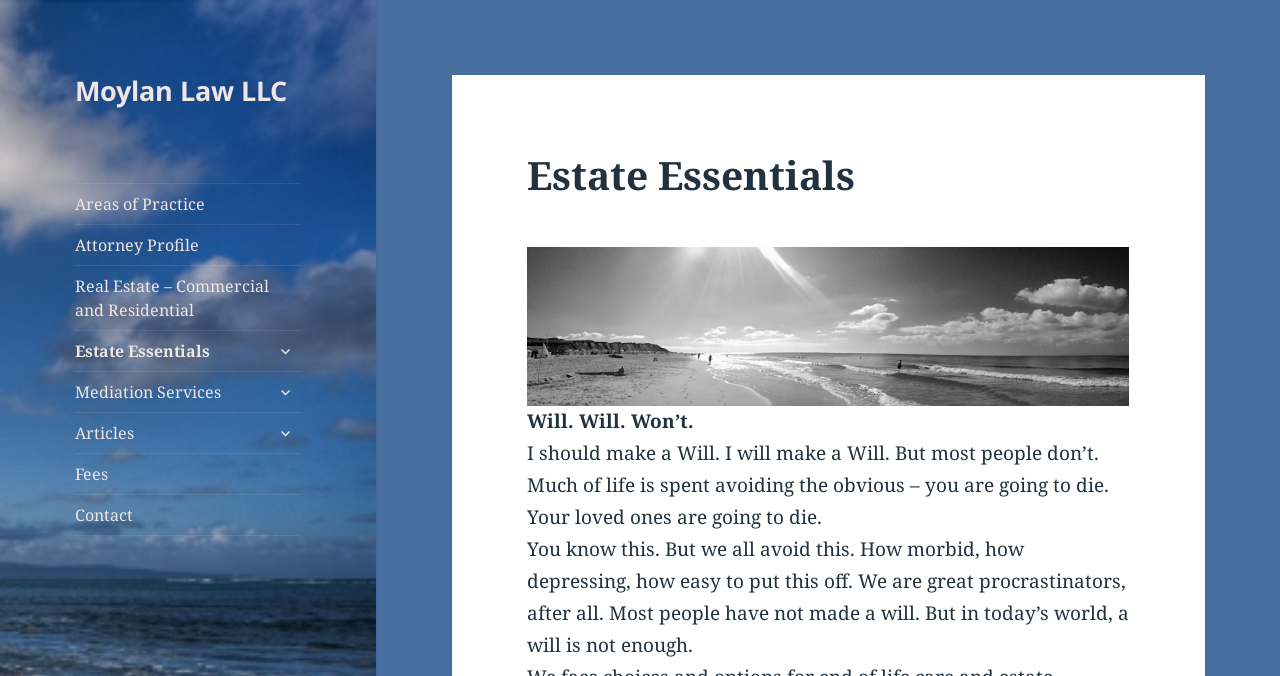Refer to the image and provide an in-depth answer to the question: 
How many links are in the main menu?

The main menu can be found on the left side of the webpage, and it contains 7 links: 'Moylan Law LLC', 'Areas of Practice', 'Attorney Profile', 'Real Estate – Commercial and Residential', 'Estate Essentials', 'Mediation Services', and 'Fees'.